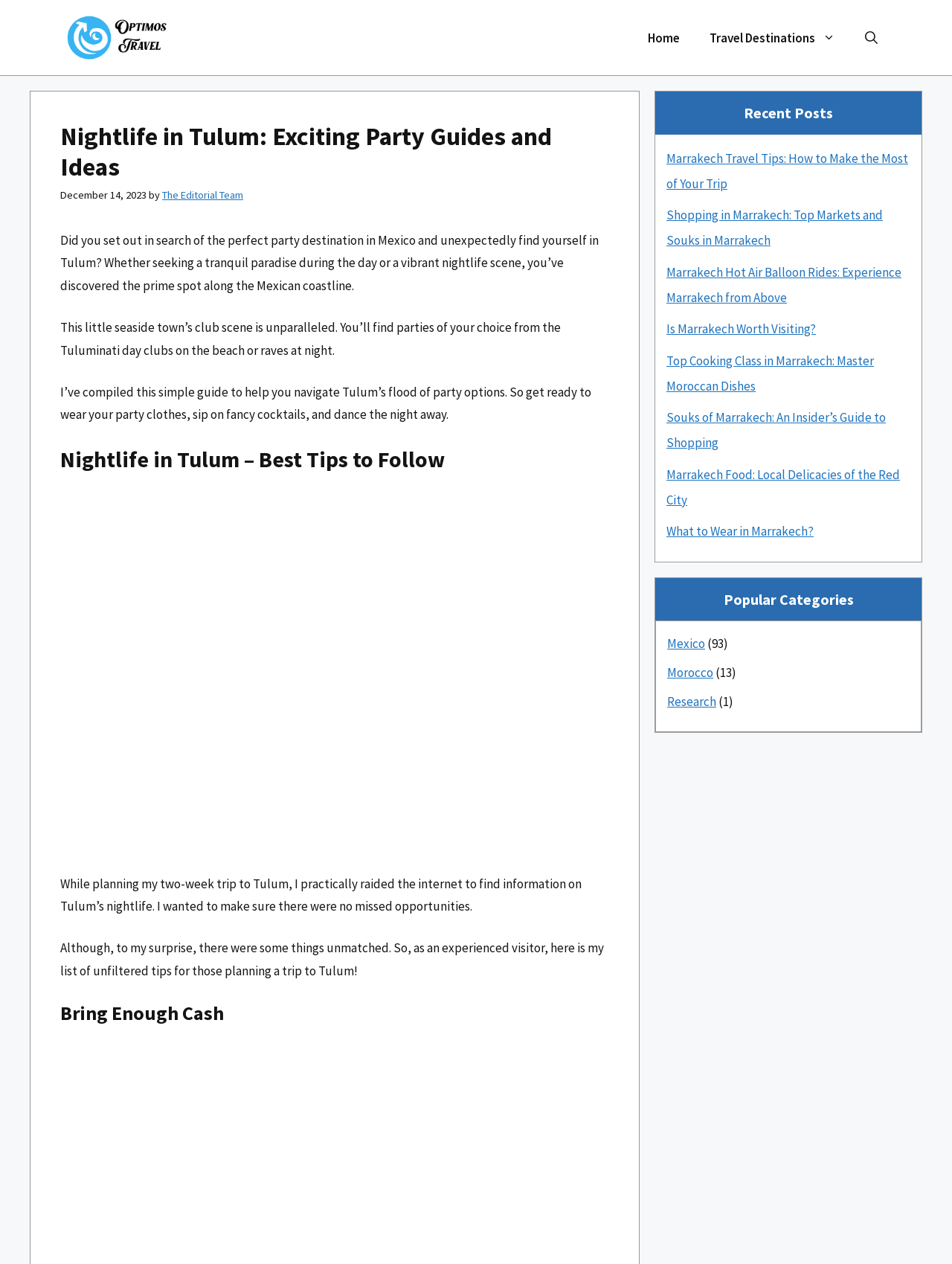Please identify the bounding box coordinates of the region to click in order to complete the task: "Open the search". The coordinates must be four float numbers between 0 and 1, specified as [left, top, right, bottom].

[0.893, 0.012, 0.938, 0.047]